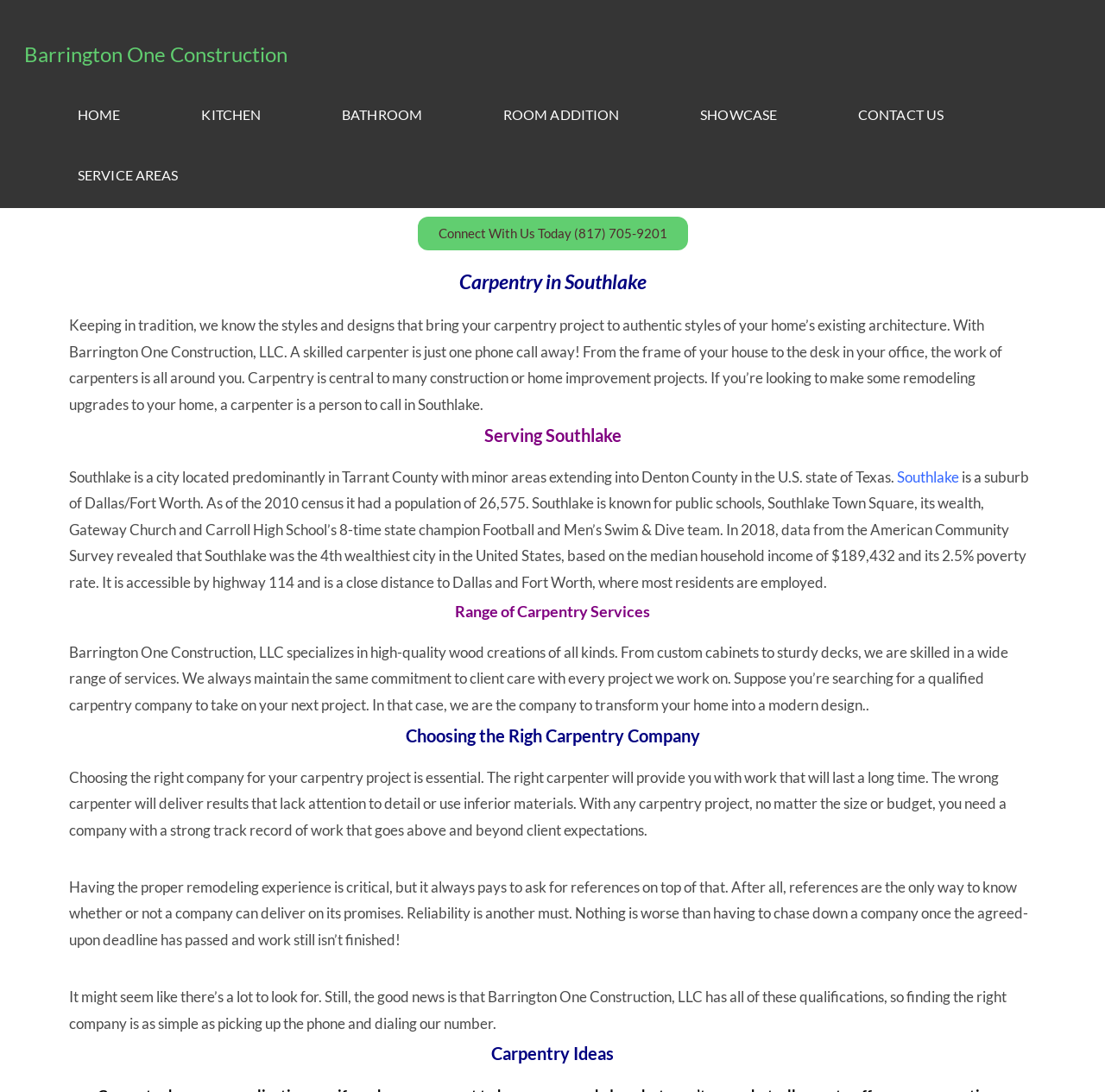Provide the bounding box coordinates, formatted as (top-left x, top-left y, bottom-right x, bottom-right y), with all values being floating point numbers between 0 and 1. Identify the bounding box of the UI element that matches the description: BATHROOM

[0.273, 0.077, 0.419, 0.133]